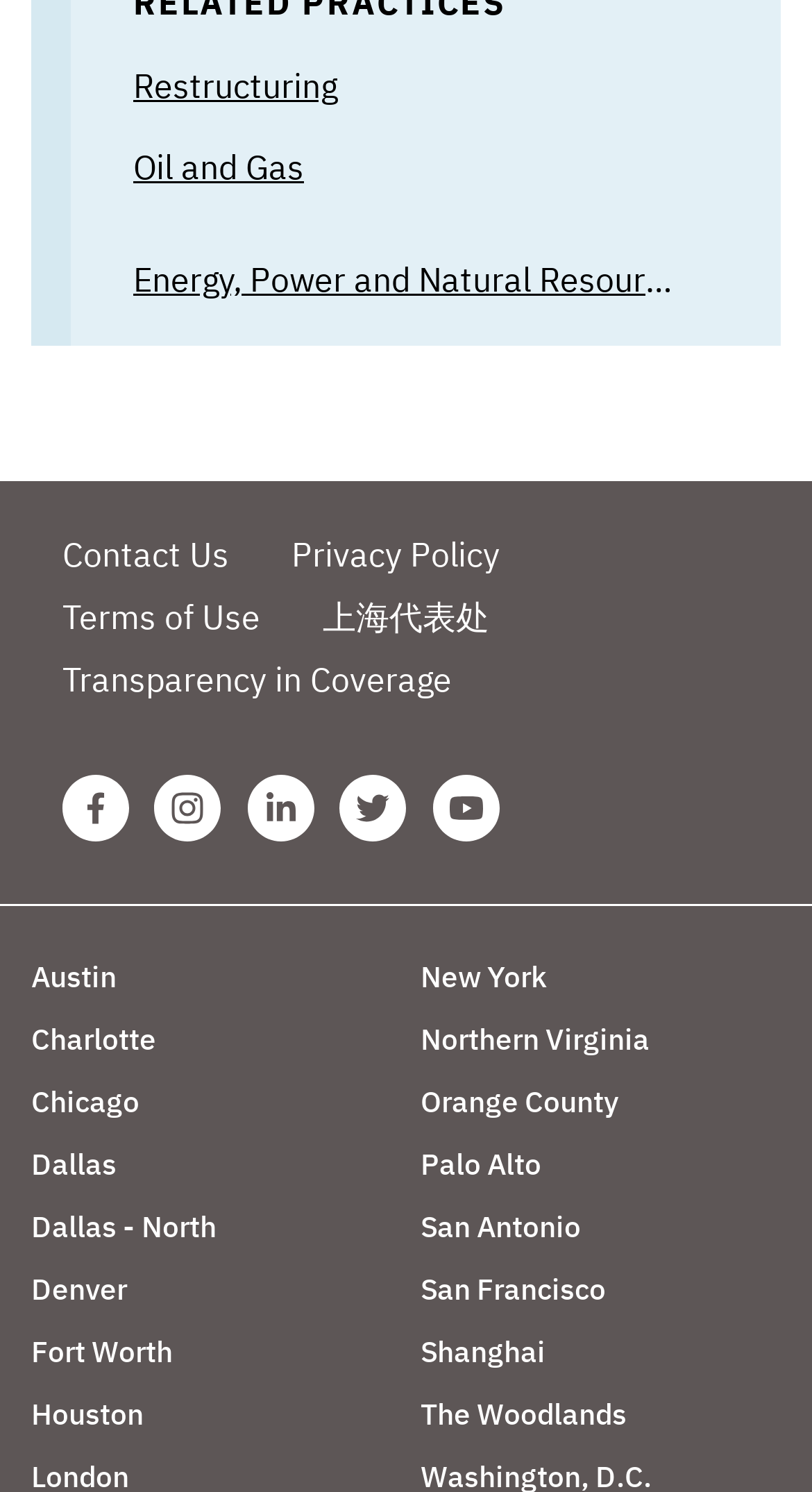Identify the bounding box coordinates of the region I need to click to complete this instruction: "Go to Austin office".

[0.038, 0.642, 0.144, 0.668]